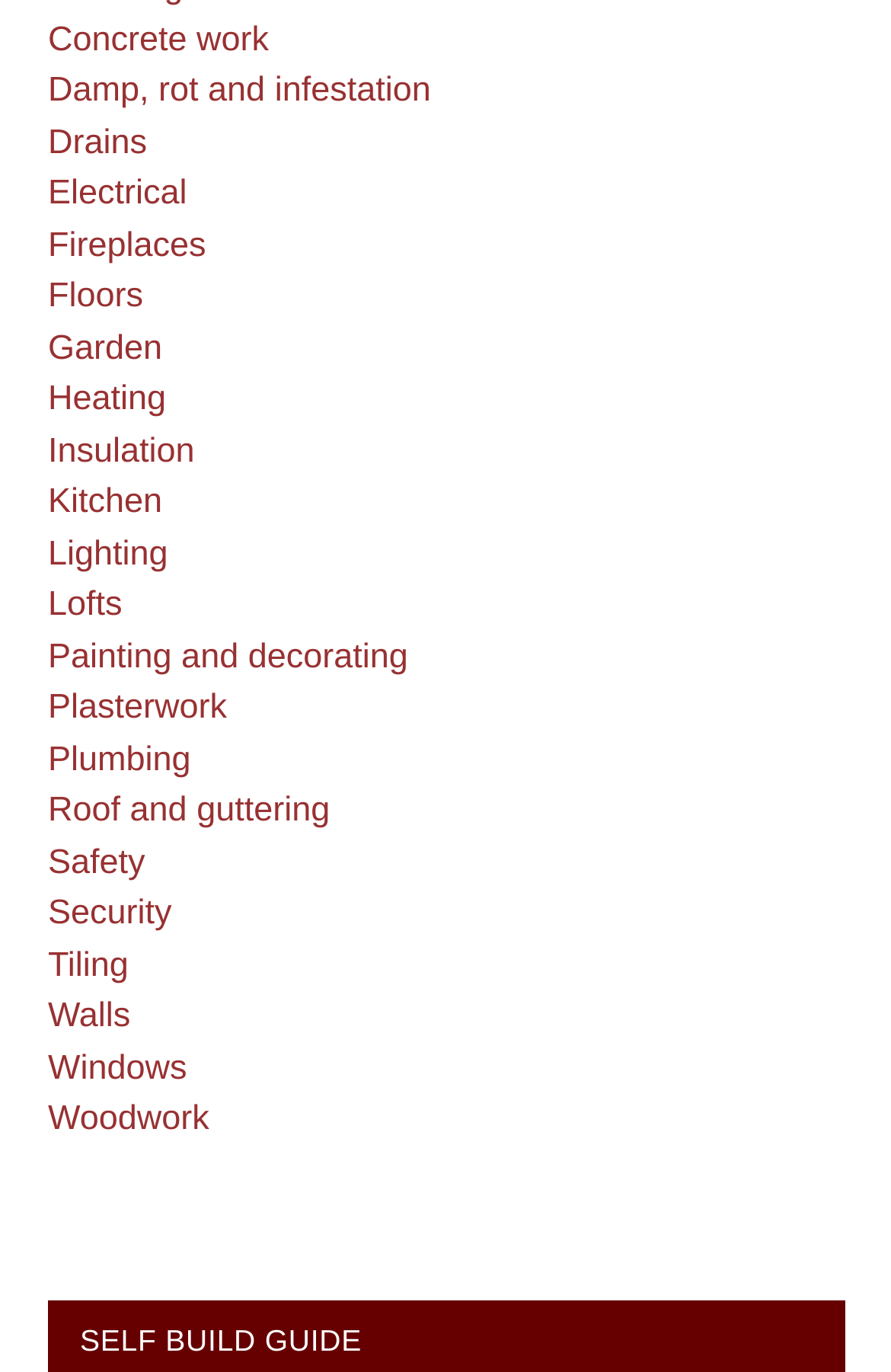What is the category related to electrical systems?
Carefully analyze the image and provide a detailed answer to the question.

The link 'Electrical' is listed among the categories of home maintenance, which suggests that it is related to electrical systems.